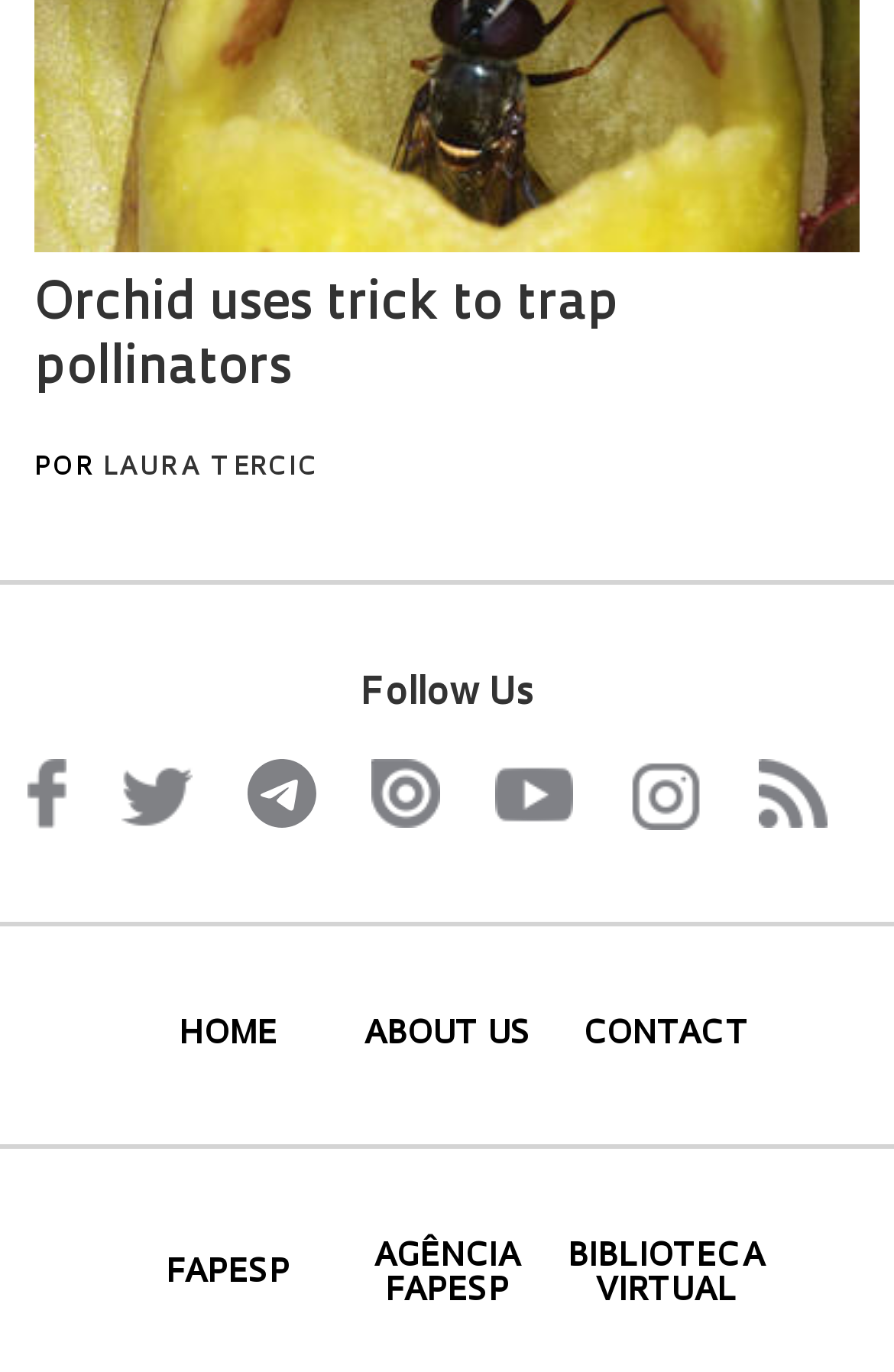How many columns of links are there on the webpage?
Using the image as a reference, give an elaborate response to the question.

I observed the webpage and found two columns of links, one at the top and one at the bottom. The top column contains social media links, and the bottom column contains navigation links.